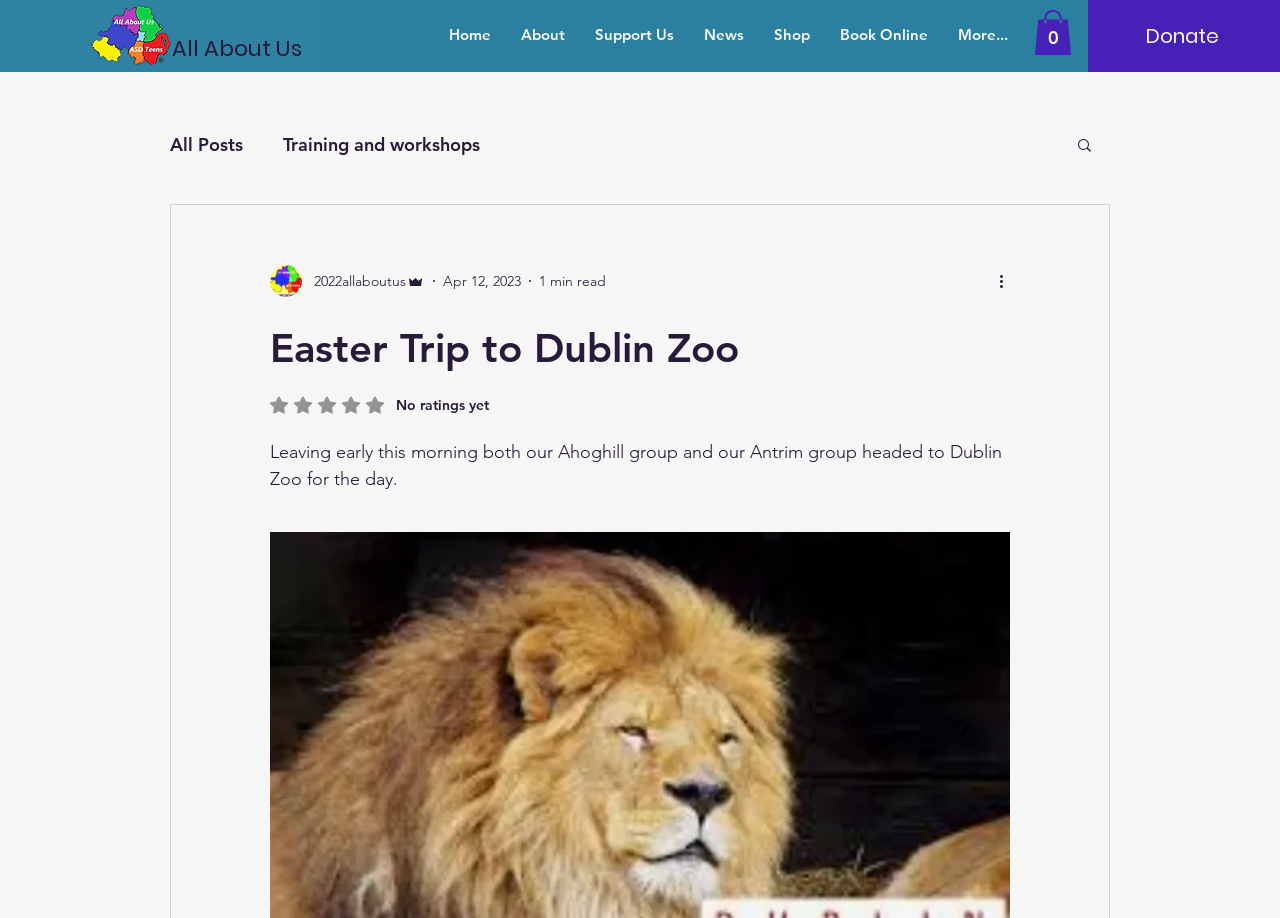Specify the bounding box coordinates of the area to click in order to execute this command: 'Search for something'. The coordinates should consist of four float numbers ranging from 0 to 1, and should be formatted as [left, top, right, bottom].

[0.84, 0.149, 0.855, 0.171]